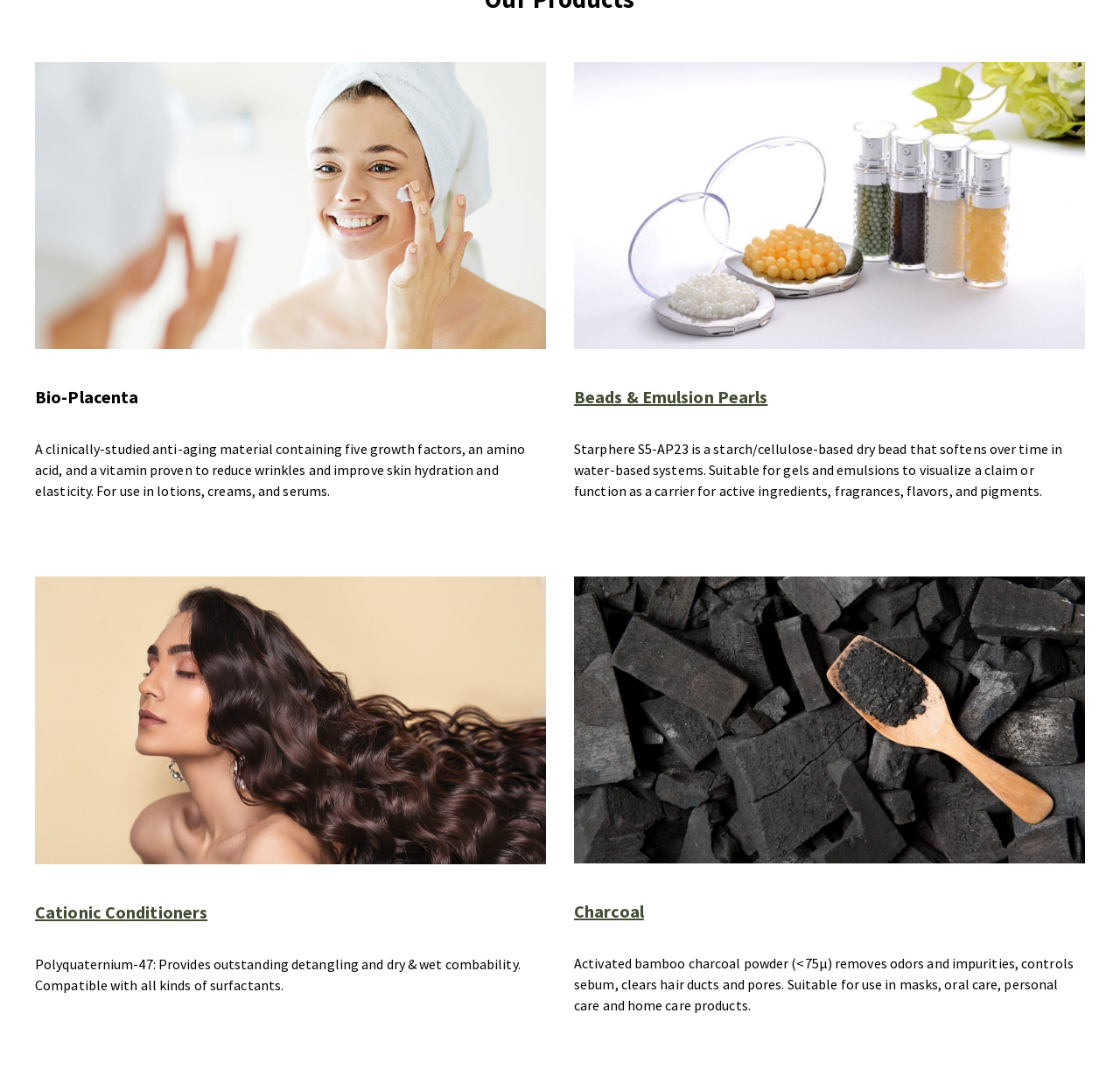Use one word or a short phrase to answer the question provided: 
What is the function of Starphere S5-AP23?

Softens over time